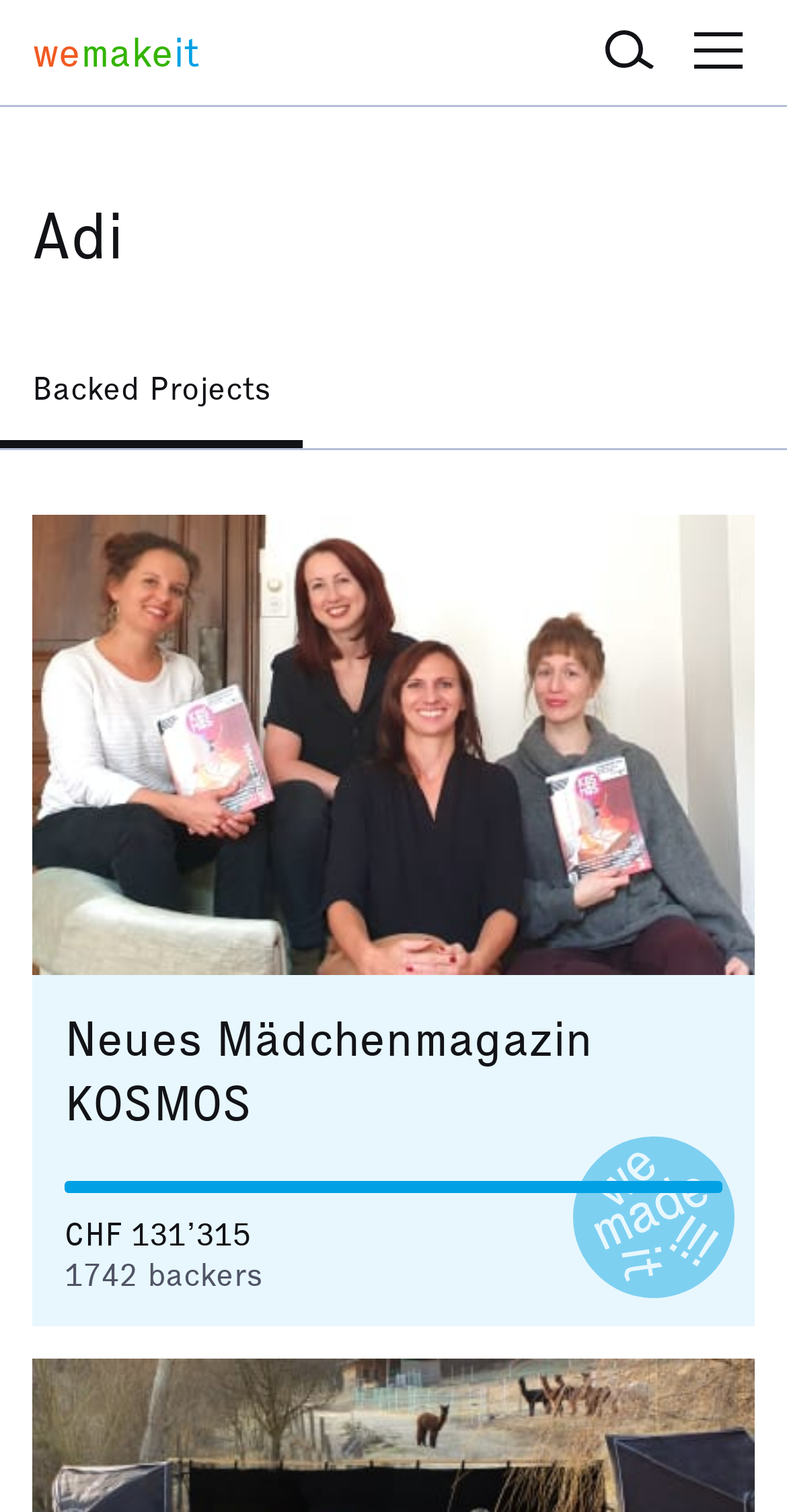Refer to the element description Neues Mädchenmagazin KOSMOS and identify the corresponding bounding box in the screenshot. Format the coordinates as (top-left x, top-left y, bottom-right x, bottom-right y) with values in the range of 0 to 1.

[0.082, 0.668, 0.754, 0.751]